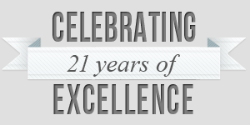What is the message on the banner?
Please utilize the information in the image to give a detailed response to the question.

The caption clearly states that the banner prominently displays the text 'Celebrating 21 years of Excellence', which conveys a sense of achievement and honor, marking a significant milestone in a journey characterized by dedication and success.